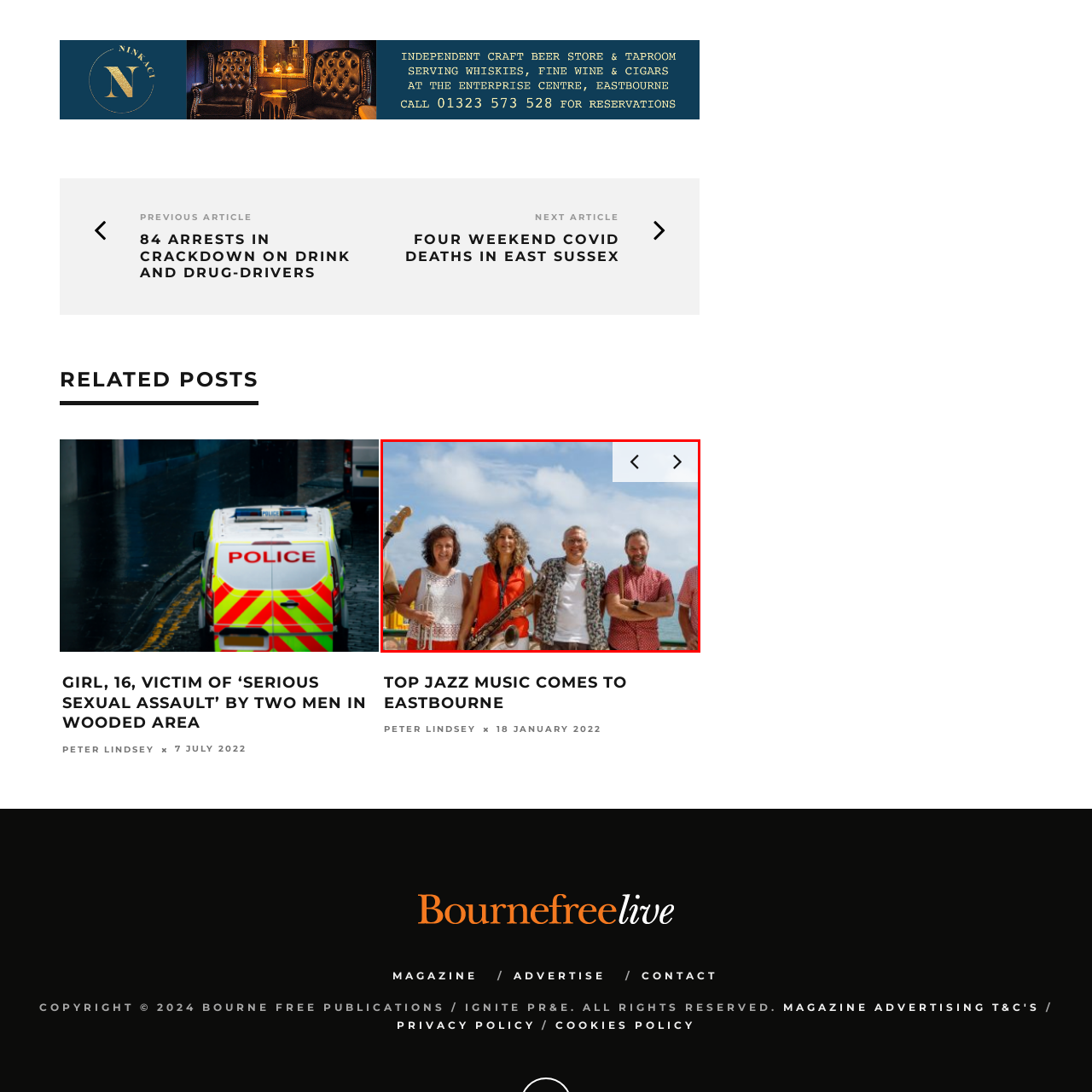Focus on the image within the purple boundary, What is the attire of the musicians like? 
Answer briefly using one word or phrase.

bright and colorful